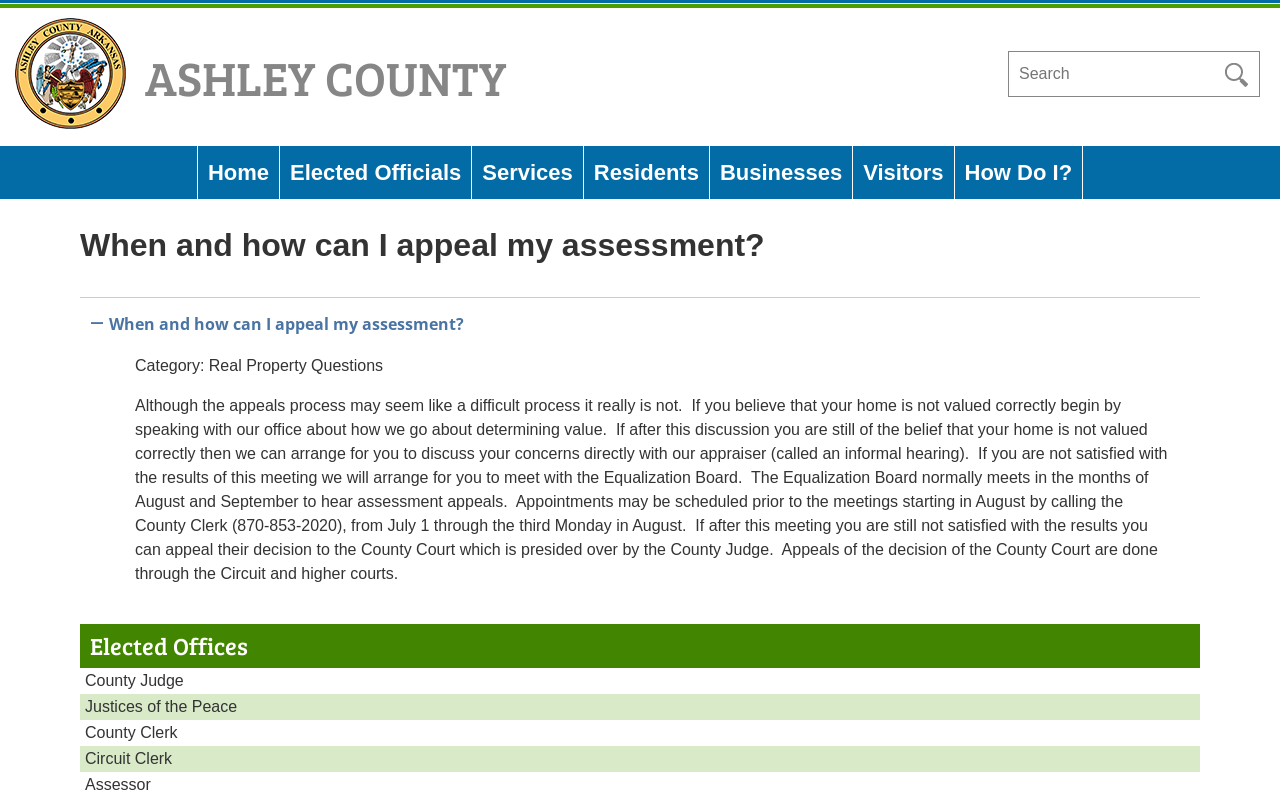When does the Equalization Board normally meet?
Please provide a single word or phrase as your answer based on the screenshot.

August and September